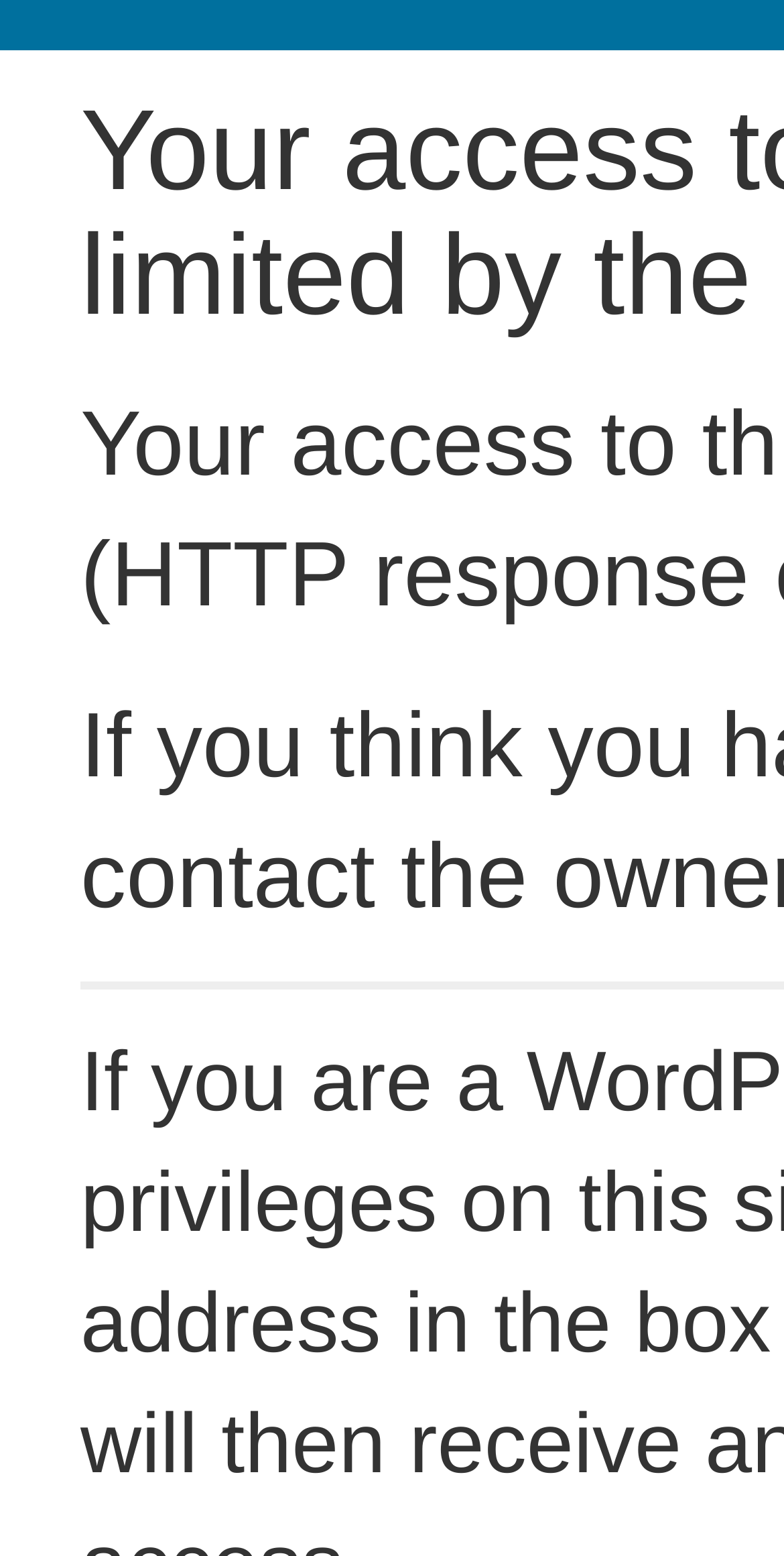Please find and report the primary heading text from the webpage.

Your access to this site has been limited by the site owner